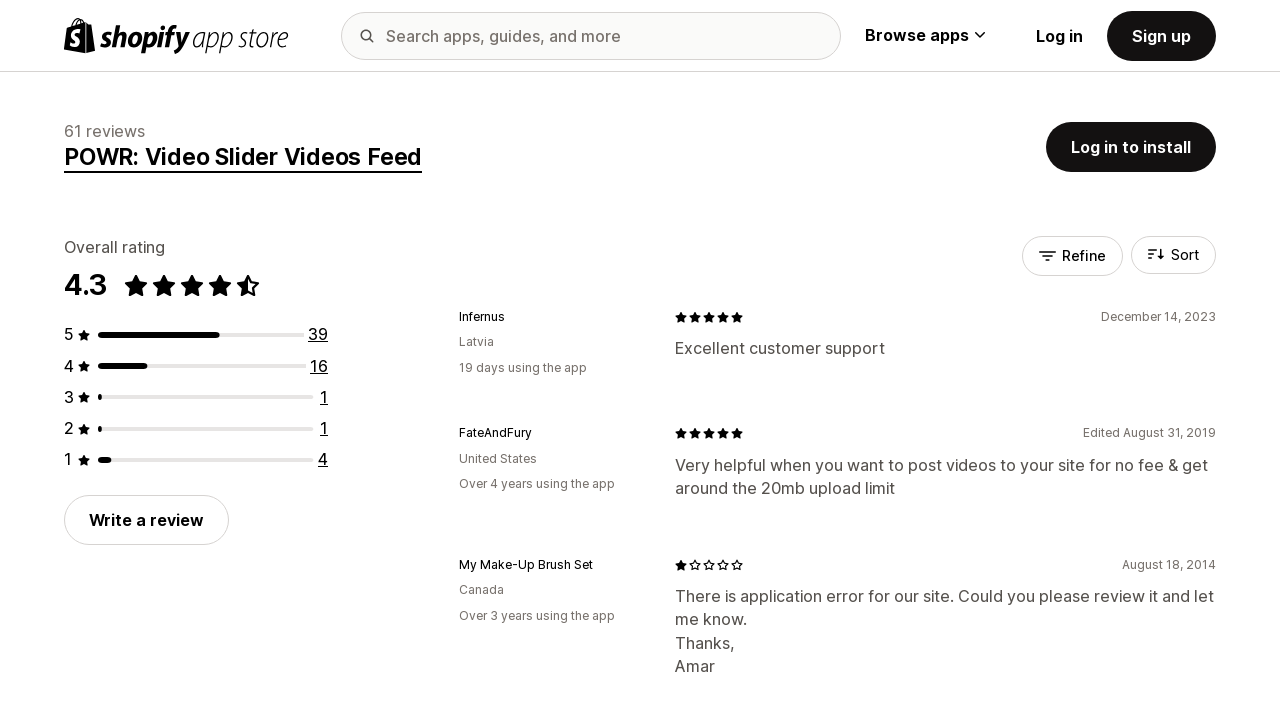Determine the bounding box coordinates of the clickable area required to perform the following instruction: "Browse apps". The coordinates should be represented as four float numbers between 0 and 1: [left, top, right, bottom].

[0.675, 0.034, 0.769, 0.064]